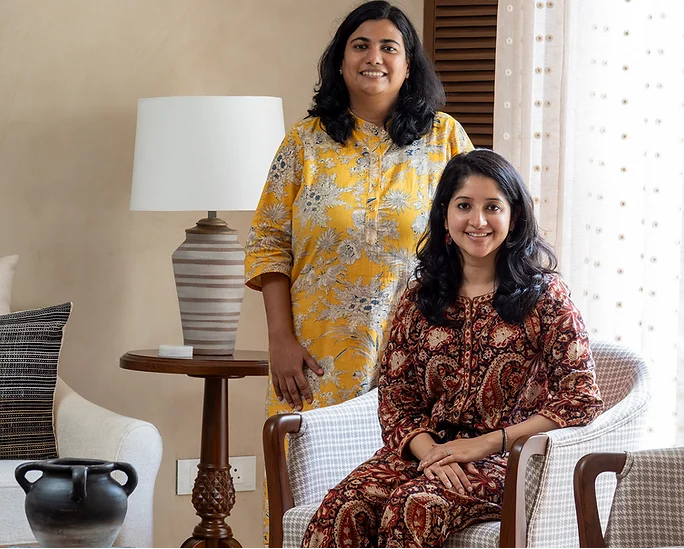What is the color of Ninada's outfit?
Look at the screenshot and respond with one word or a short phrase.

Maroon